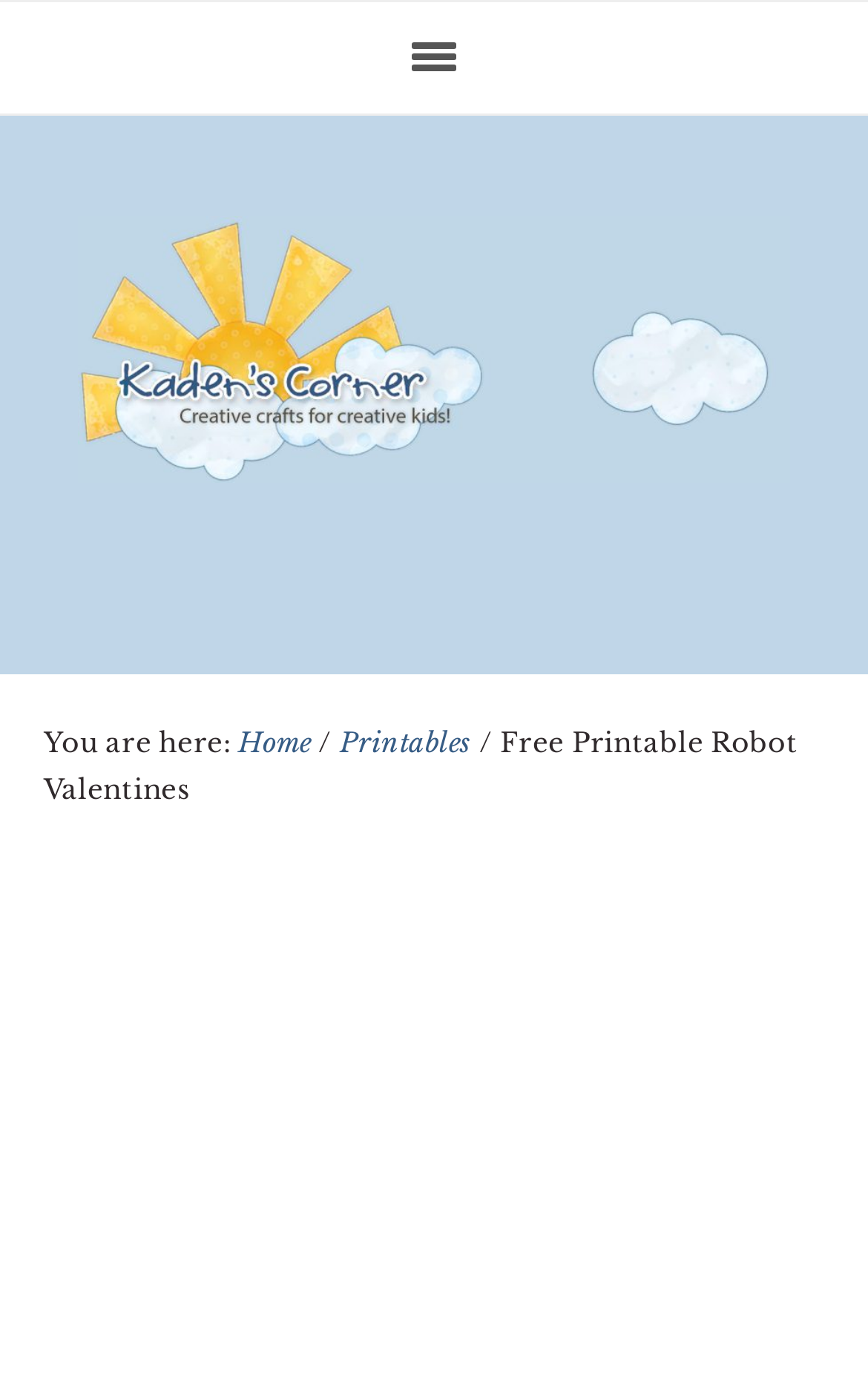Given the description of the UI element: "Kaden's Corner", predict the bounding box coordinates in the form of [left, top, right, bottom], with each value being a float between 0 and 1.

[0.09, 0.154, 0.91, 0.393]